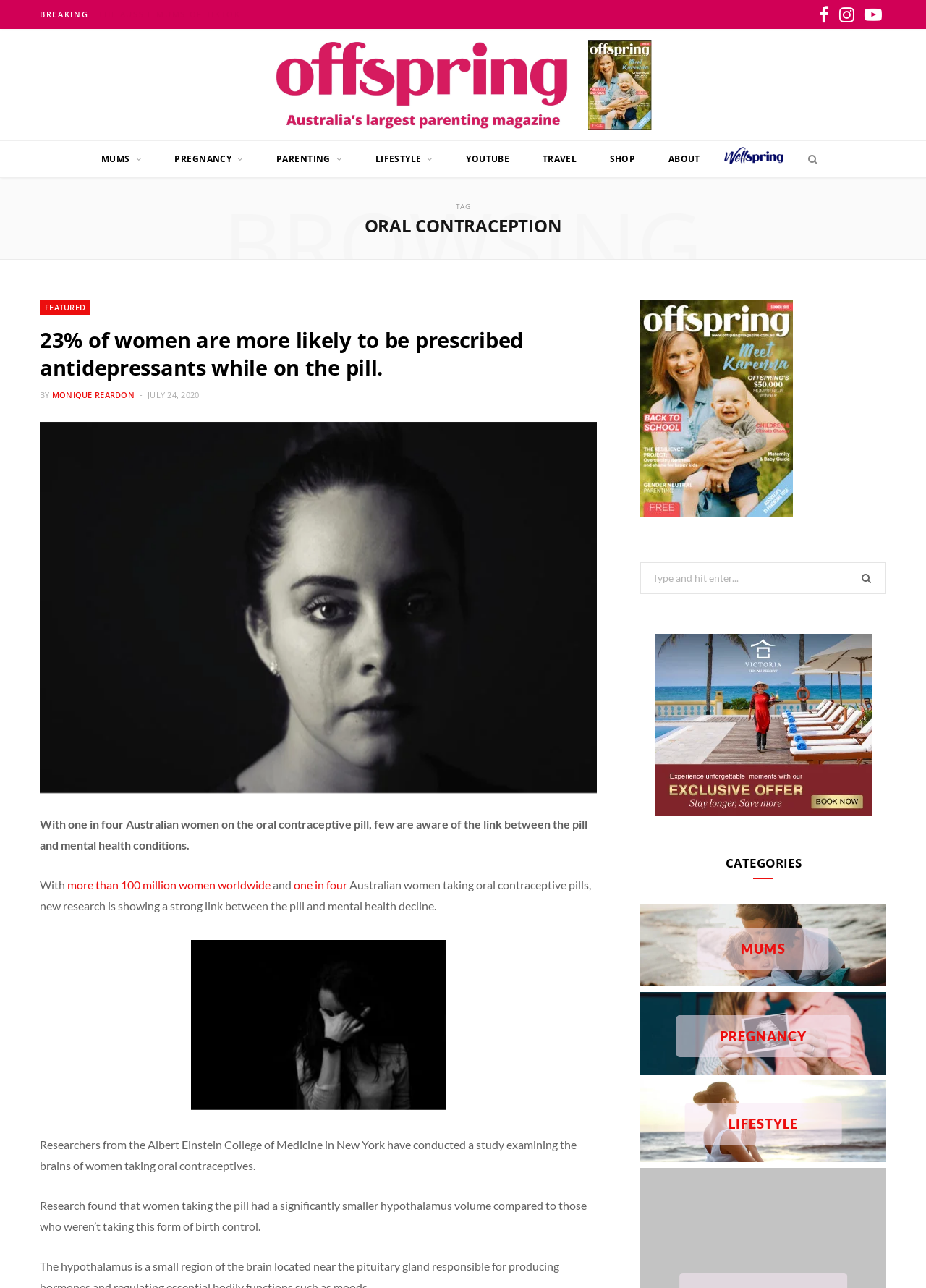Please determine the bounding box coordinates of the element's region to click in order to carry out the following instruction: "Read the article about oral contraception". The coordinates should be four float numbers between 0 and 1, i.e., [left, top, right, bottom].

[0.027, 0.169, 0.973, 0.182]